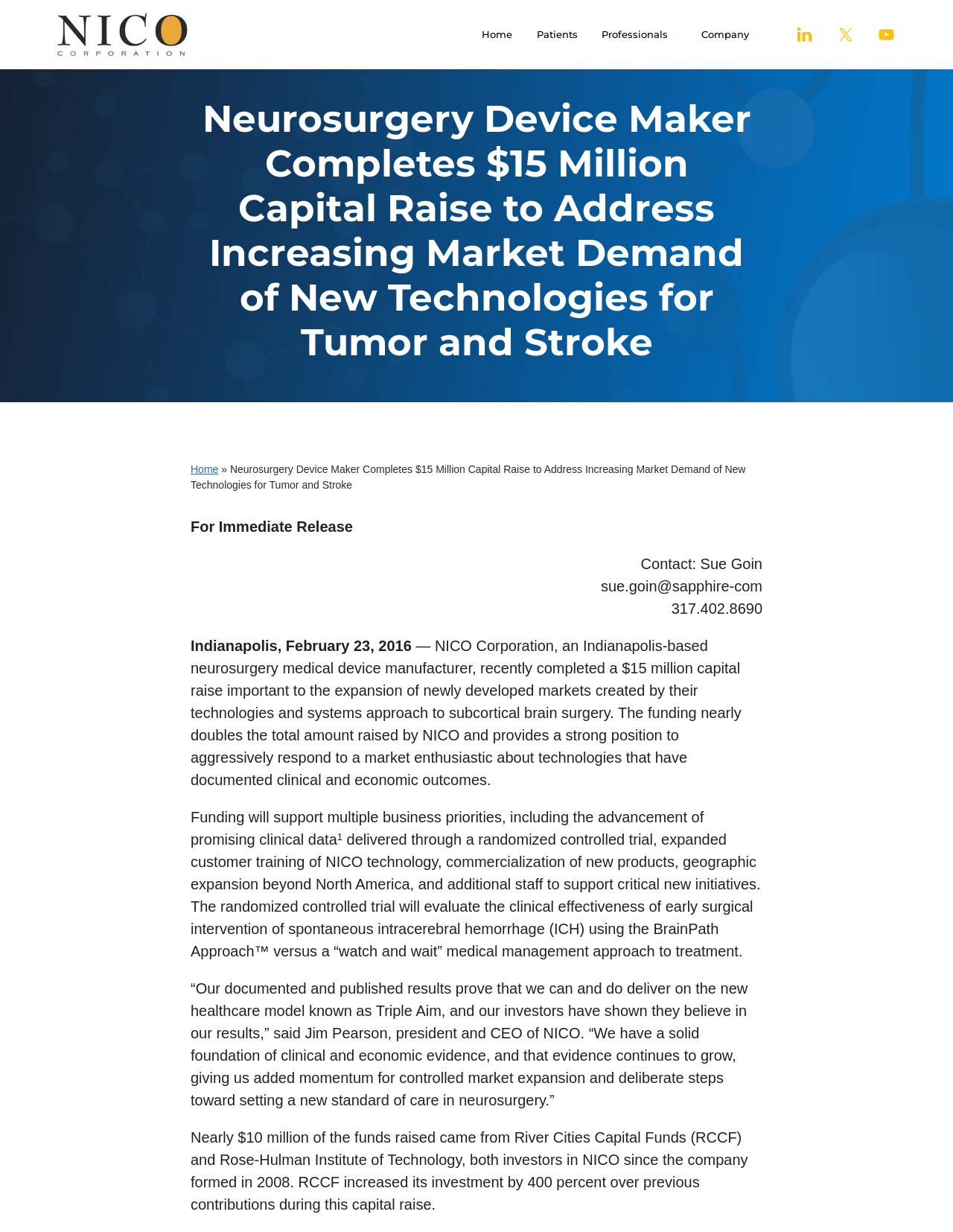Please specify the bounding box coordinates of the region to click in order to perform the following instruction: "Learn more about NICO Corporation".

[0.05, 0.006, 0.206, 0.05]